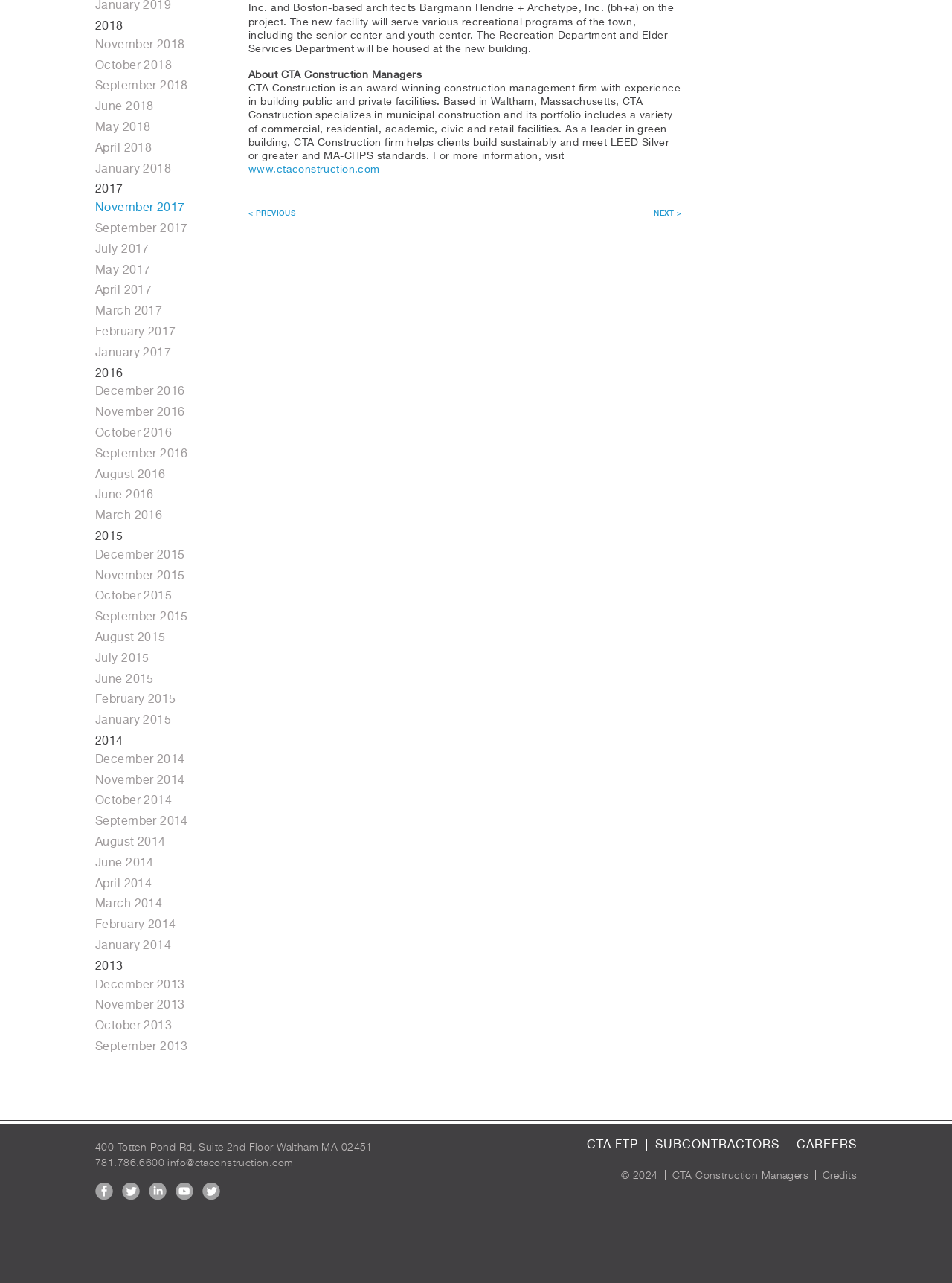Identify the bounding box coordinates of the area you need to click to perform the following instruction: "Follow CTA Construction on Facebook".

[0.1, 0.922, 0.119, 0.935]